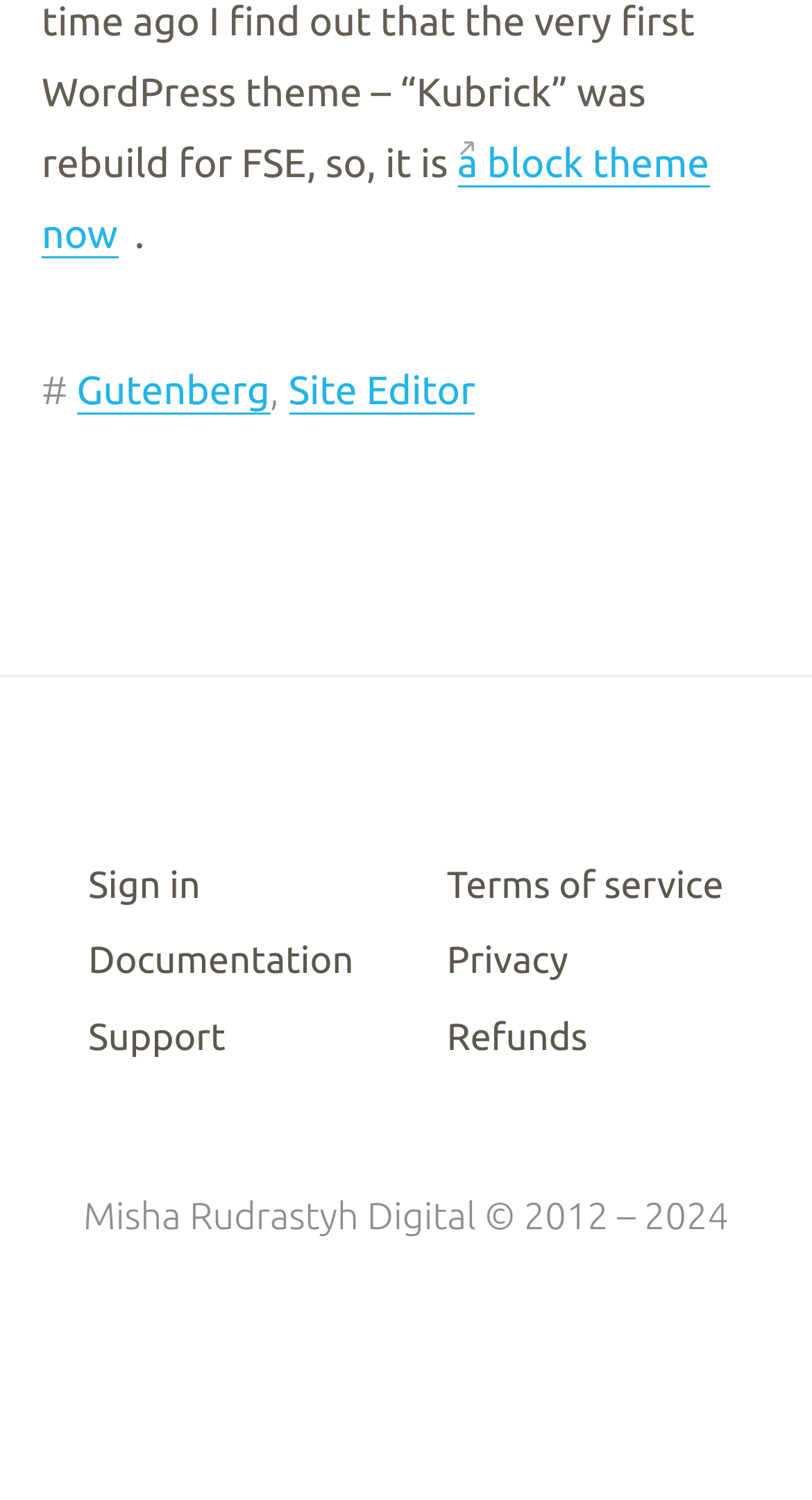Determine the bounding box coordinates of the clickable region to follow the instruction: "view documentation".

[0.109, 0.627, 0.435, 0.654]